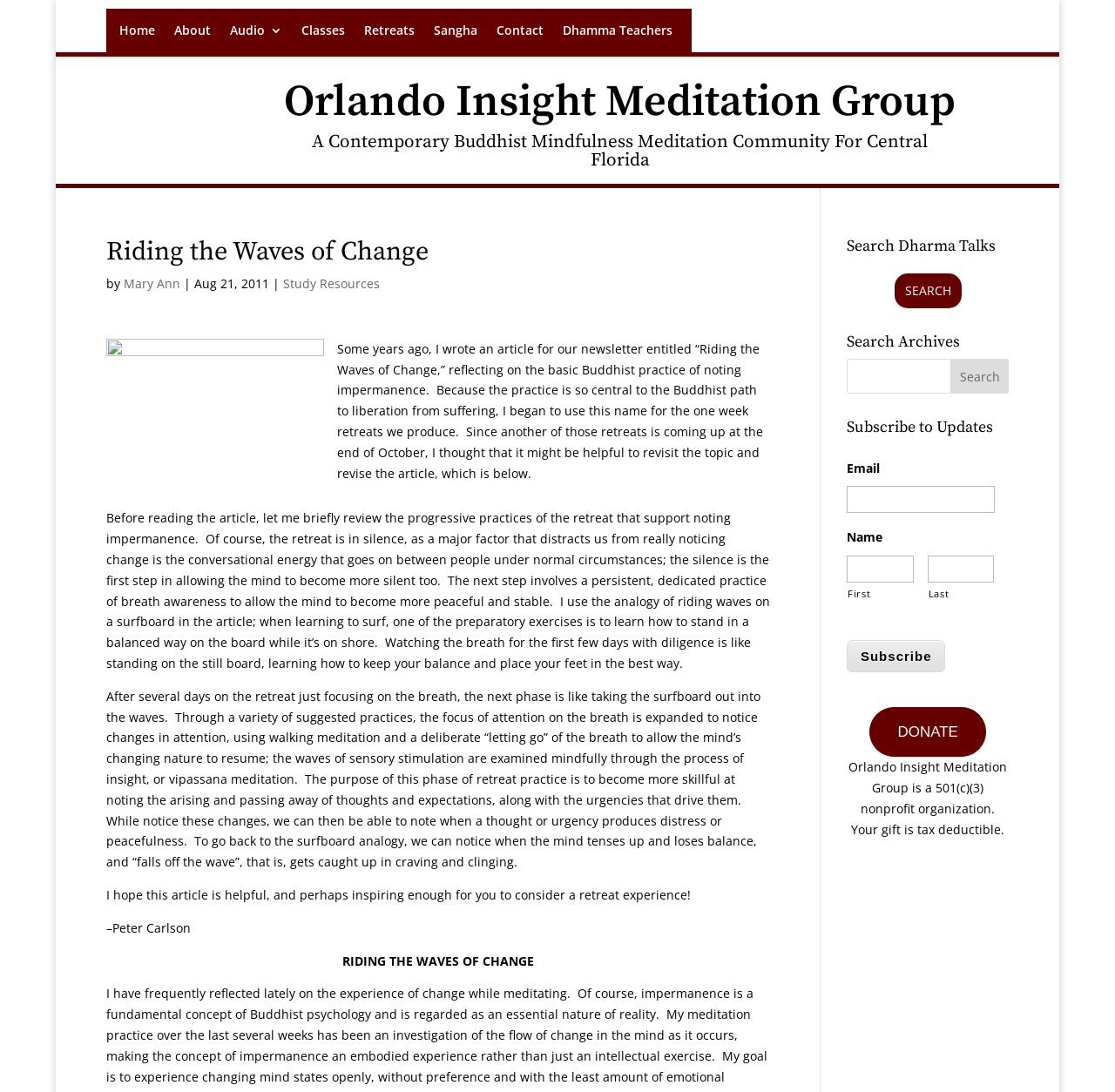Pinpoint the bounding box coordinates of the clickable element needed to complete the instruction: "Read the article by Mary Ann". The coordinates should be provided as four float numbers between 0 and 1: [left, top, right, bottom].

[0.111, 0.252, 0.161, 0.267]